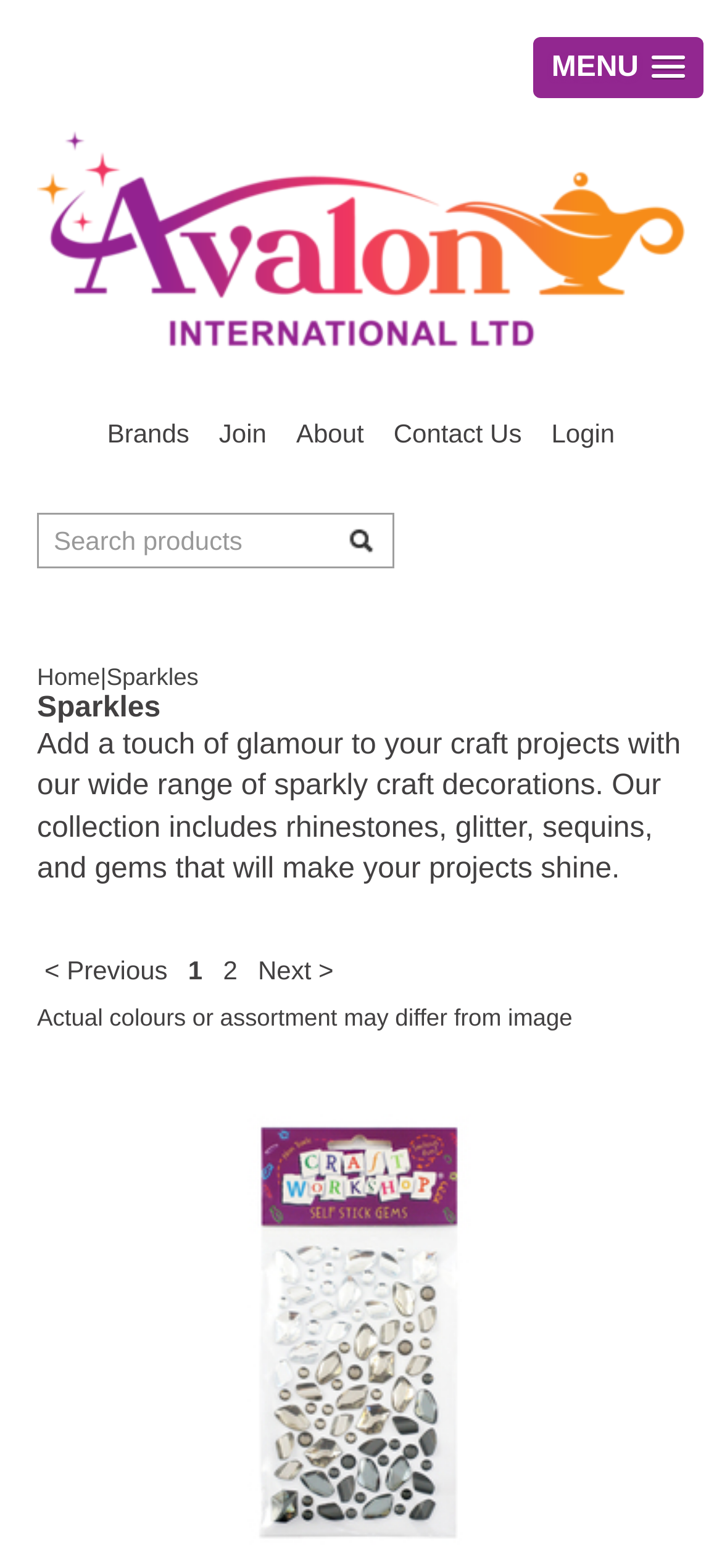Given the element description Next >, predict the bounding box coordinates for the UI element in the webpage screenshot. The format should be (top-left x, top-left y, bottom-right x, bottom-right y), and the values should be between 0 and 1.

[0.347, 0.608, 0.472, 0.629]